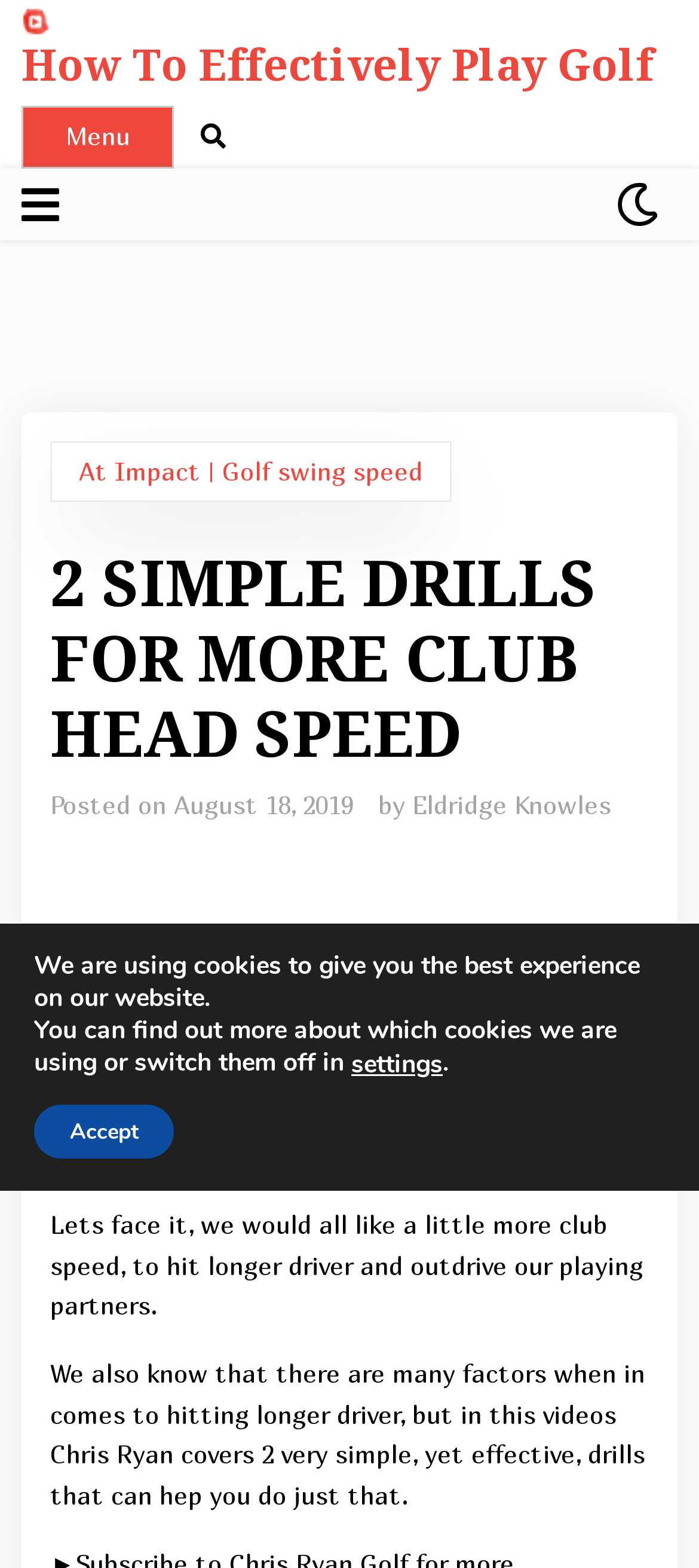Give the bounding box coordinates for the element described as: "August 18, 2019".

[0.249, 0.505, 0.505, 0.522]